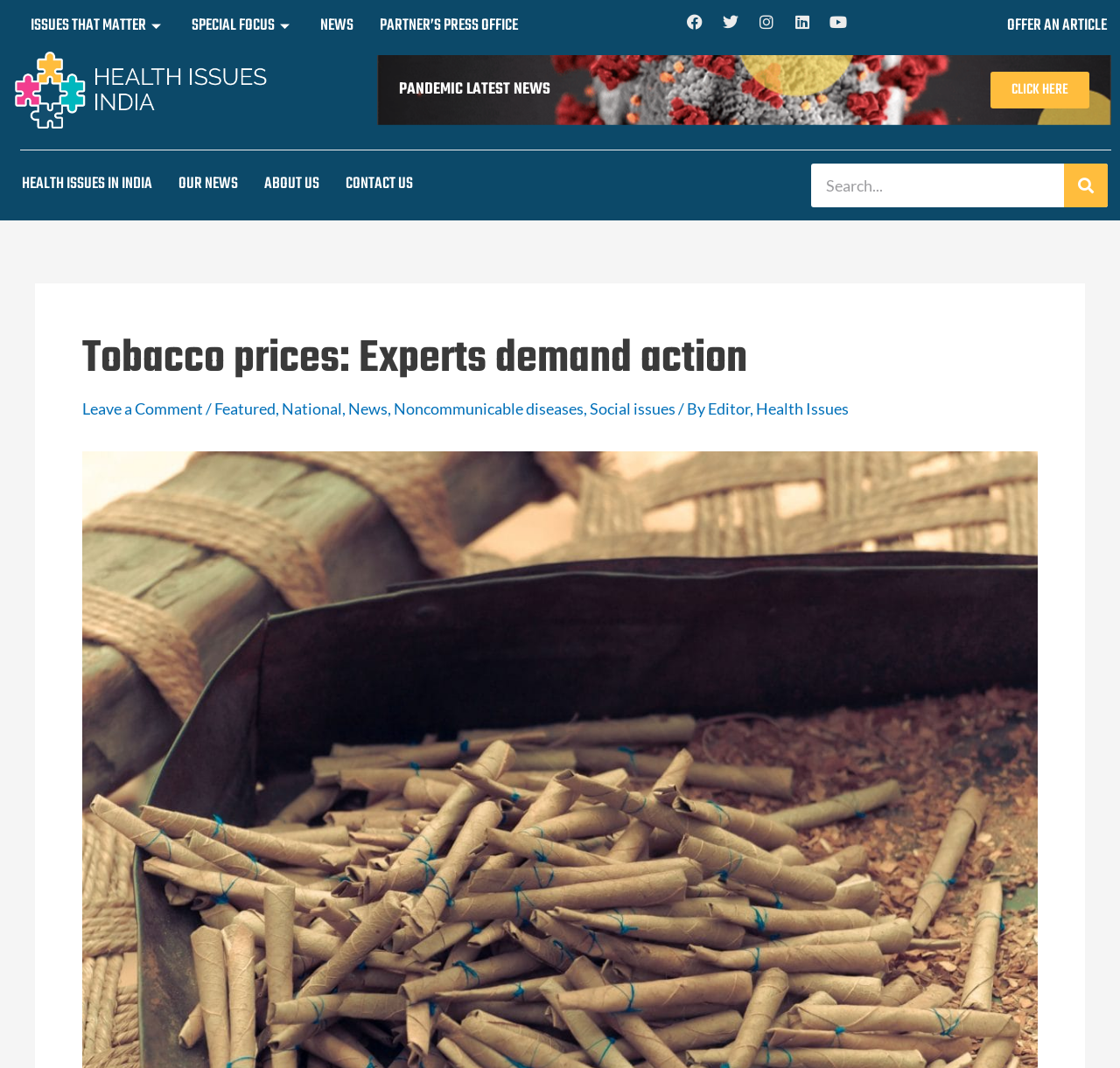What is the purpose of the 'OFFER AN ARTICLE' button?
Please give a detailed and thorough answer to the question, covering all relevant points.

The purpose of the 'OFFER AN ARTICLE' button is to allow users to submit an article to the website, as it is a call-to-action button that invites users to contribute to the website's content.